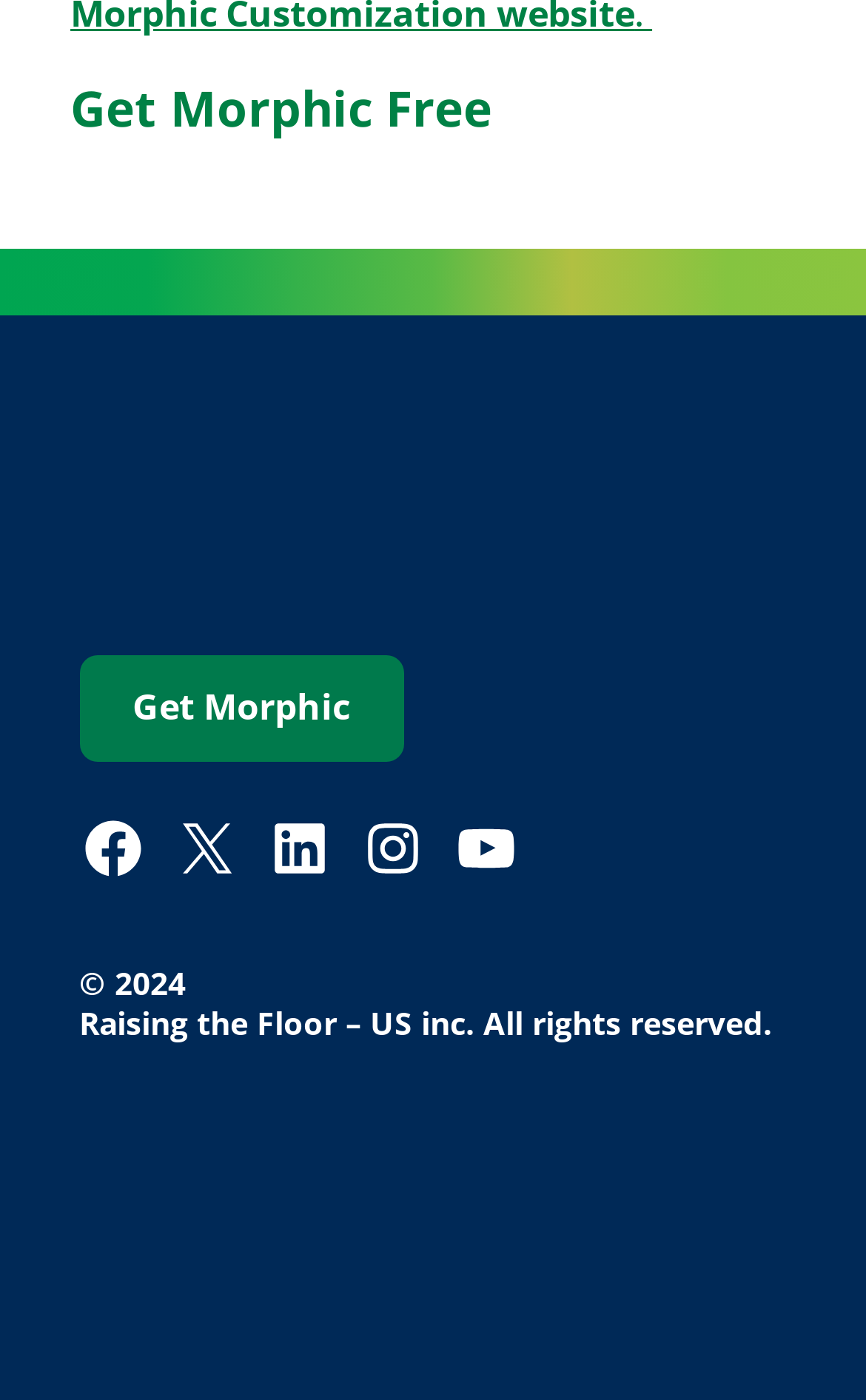Please identify the bounding box coordinates of the region to click in order to complete the given instruction: "View Privacy Policy". The coordinates should be four float numbers between 0 and 1, i.e., [left, top, right, bottom].

[0.092, 0.9, 0.32, 0.927]